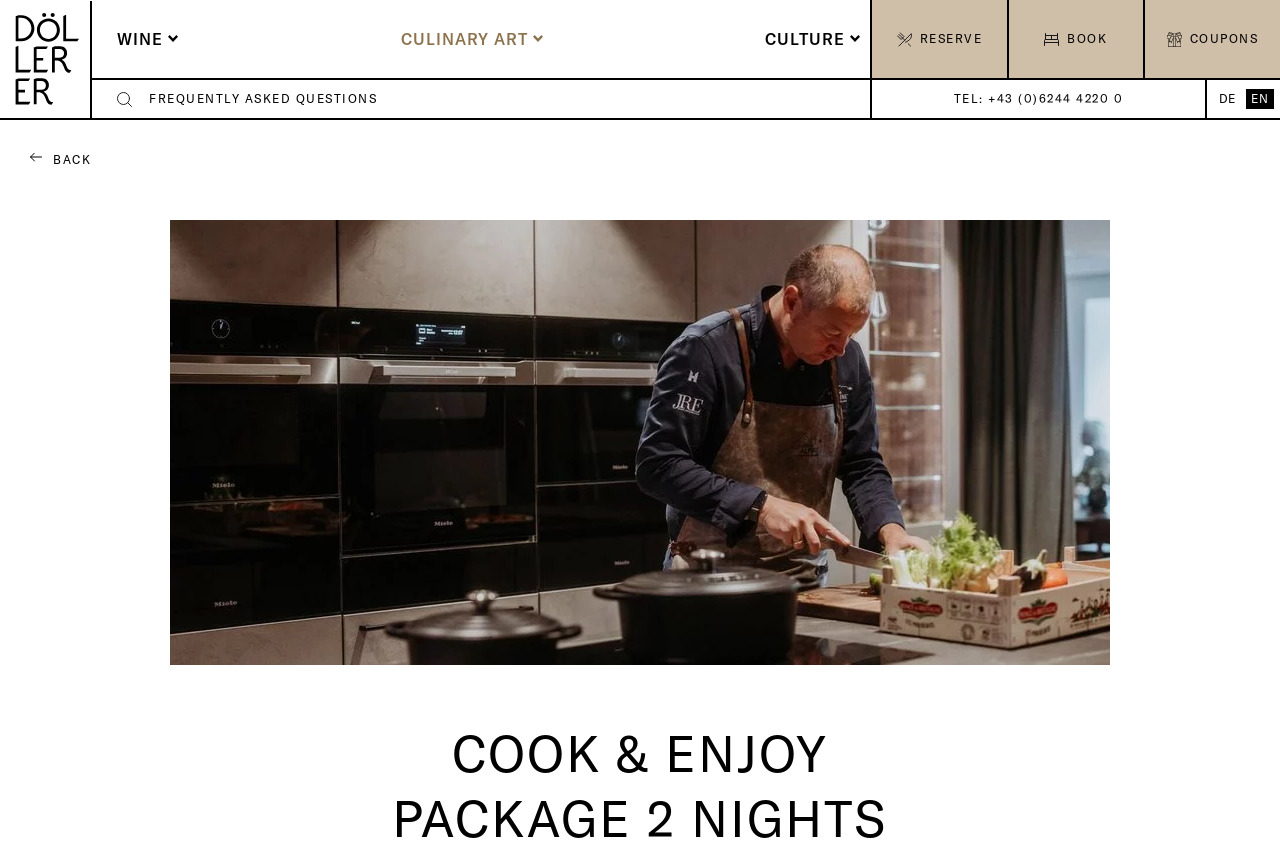Could you specify the bounding box coordinates for the clickable section to complete the following instruction: "reserve a package"?

[0.7, 0.034, 0.767, 0.057]